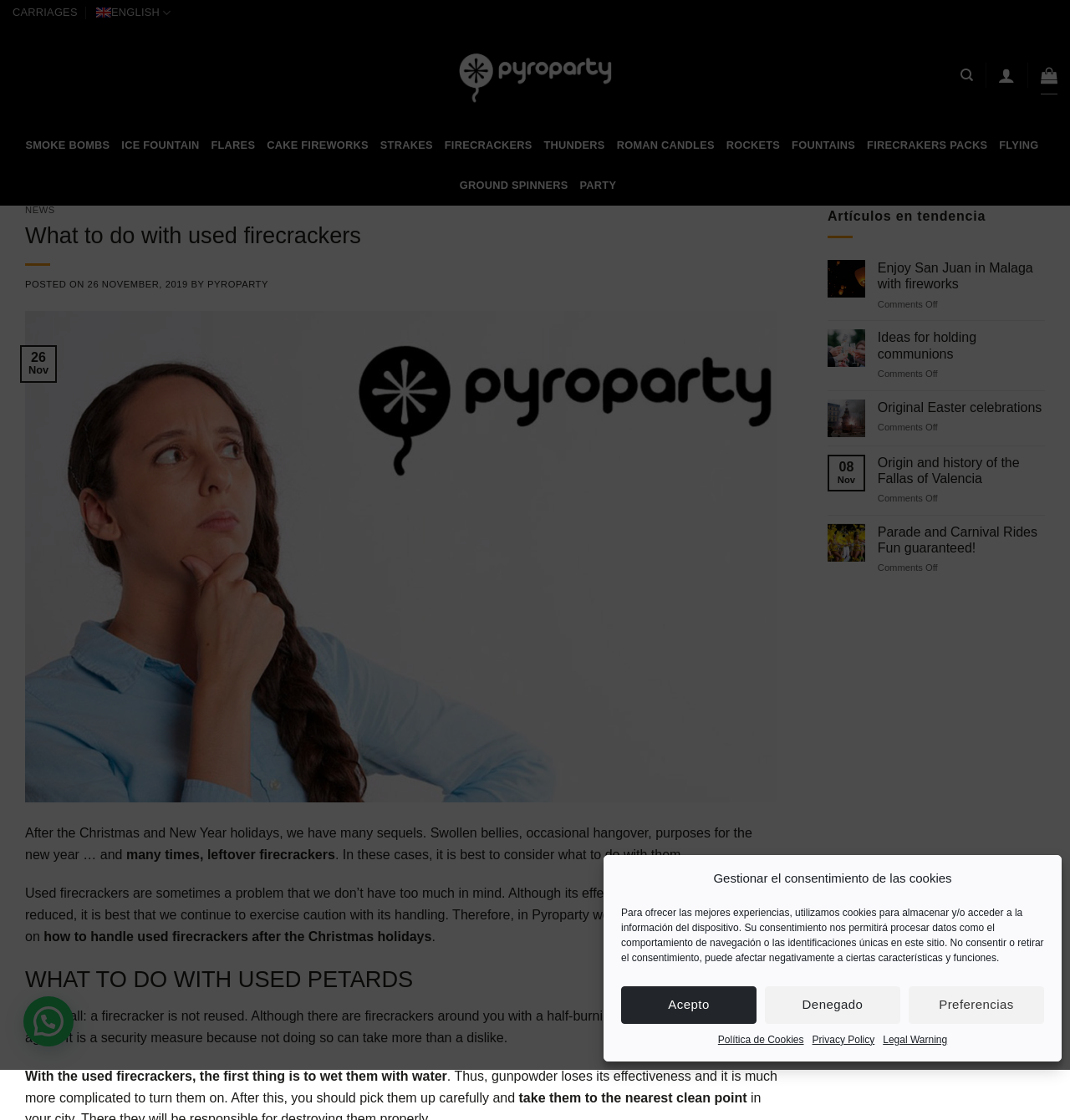What type of articles are listed in the 'Artículos en tendencia' section?
Examine the webpage screenshot and provide an in-depth answer to the question.

The 'Artículos en tendencia' section lists articles that are related to fireworks and celebrations, such as 'Enjoy San Juan in Malaga with fireworks' and 'Original Easter celebrations', which suggests that the articles are related to fireworks and festive events.